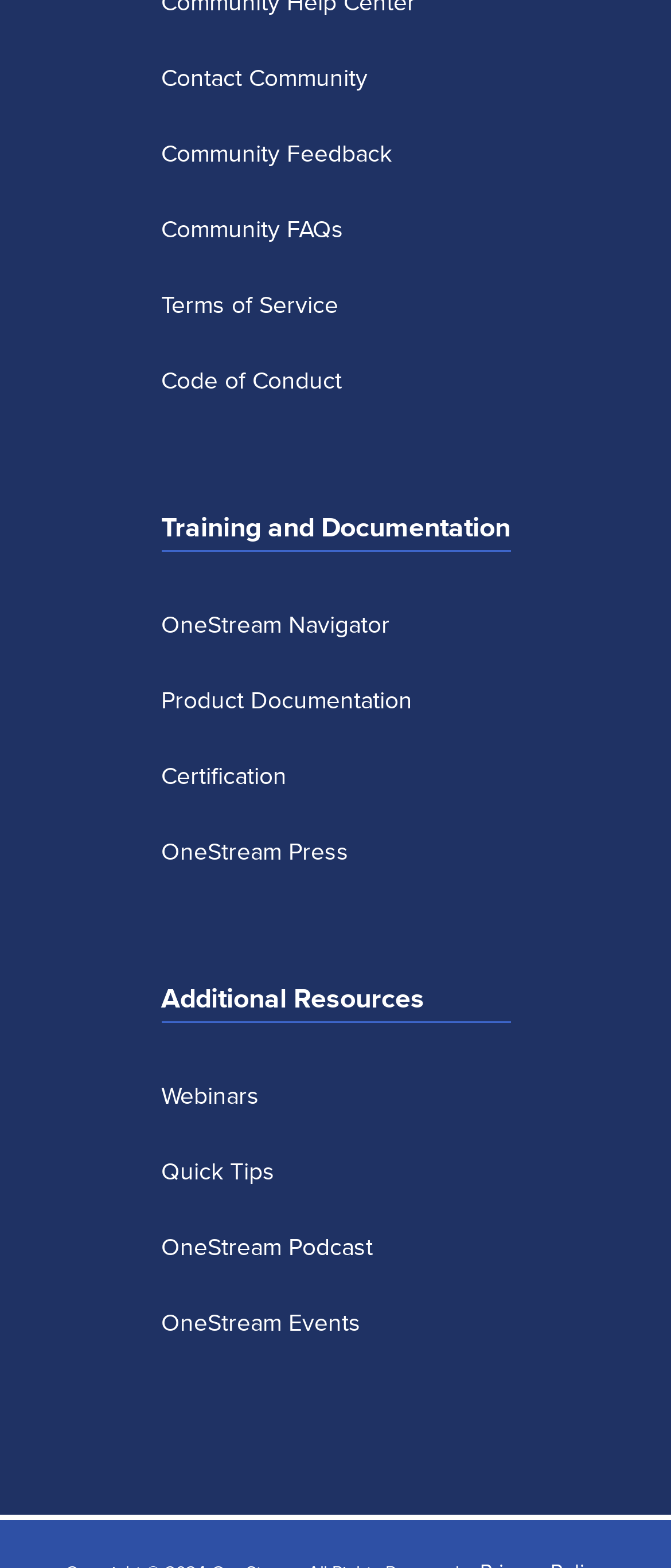Locate the bounding box coordinates of the area you need to click to fulfill this instruction: 'Read terms of service'. The coordinates must be in the form of four float numbers ranging from 0 to 1: [left, top, right, bottom].

[0.24, 0.183, 0.504, 0.204]